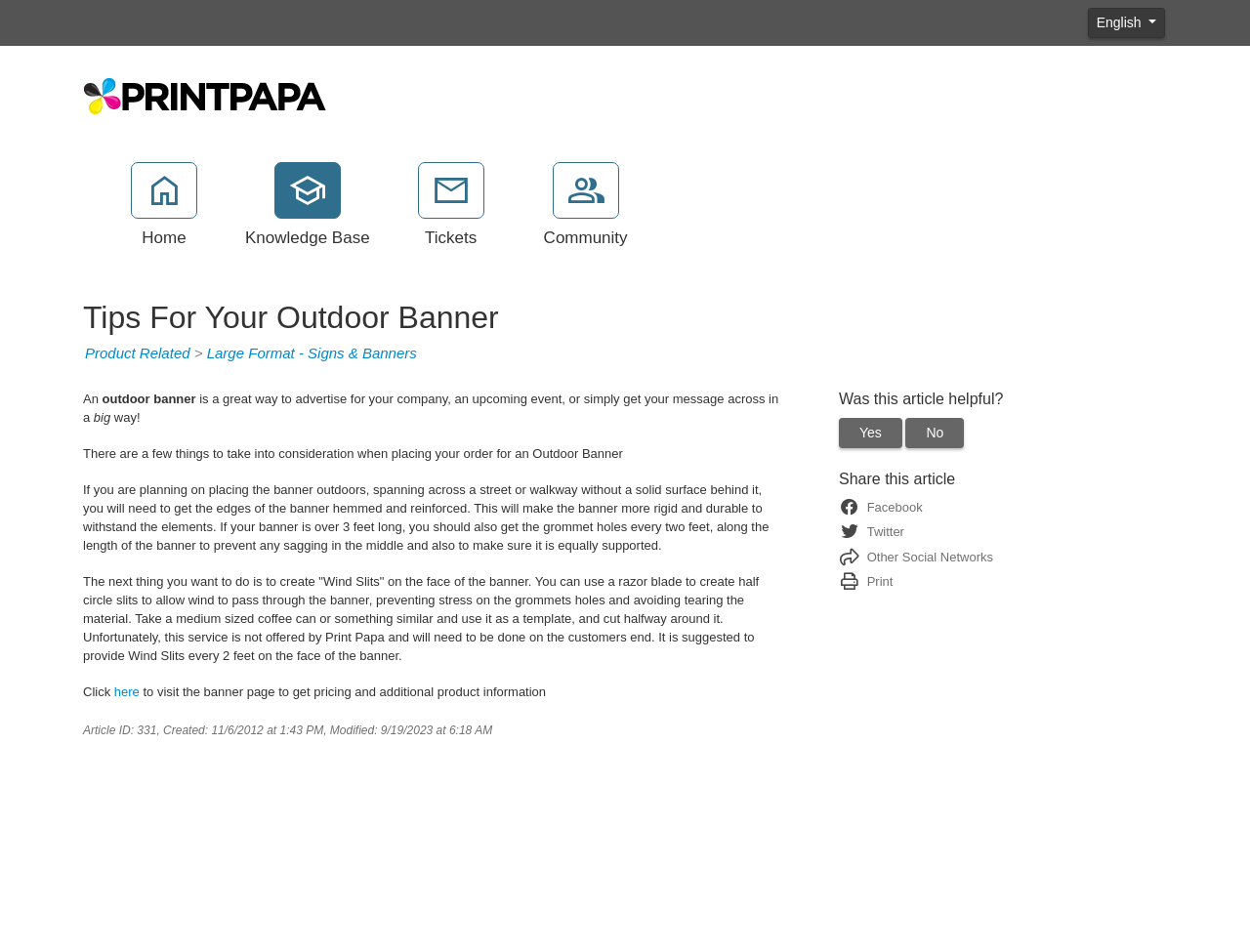Please find the bounding box coordinates of the clickable region needed to complete the following instruction: "Visit the 'Knowledge Base'". The bounding box coordinates must consist of four float numbers between 0 and 1, i.e., [left, top, right, bottom].

[0.196, 0.17, 0.296, 0.263]